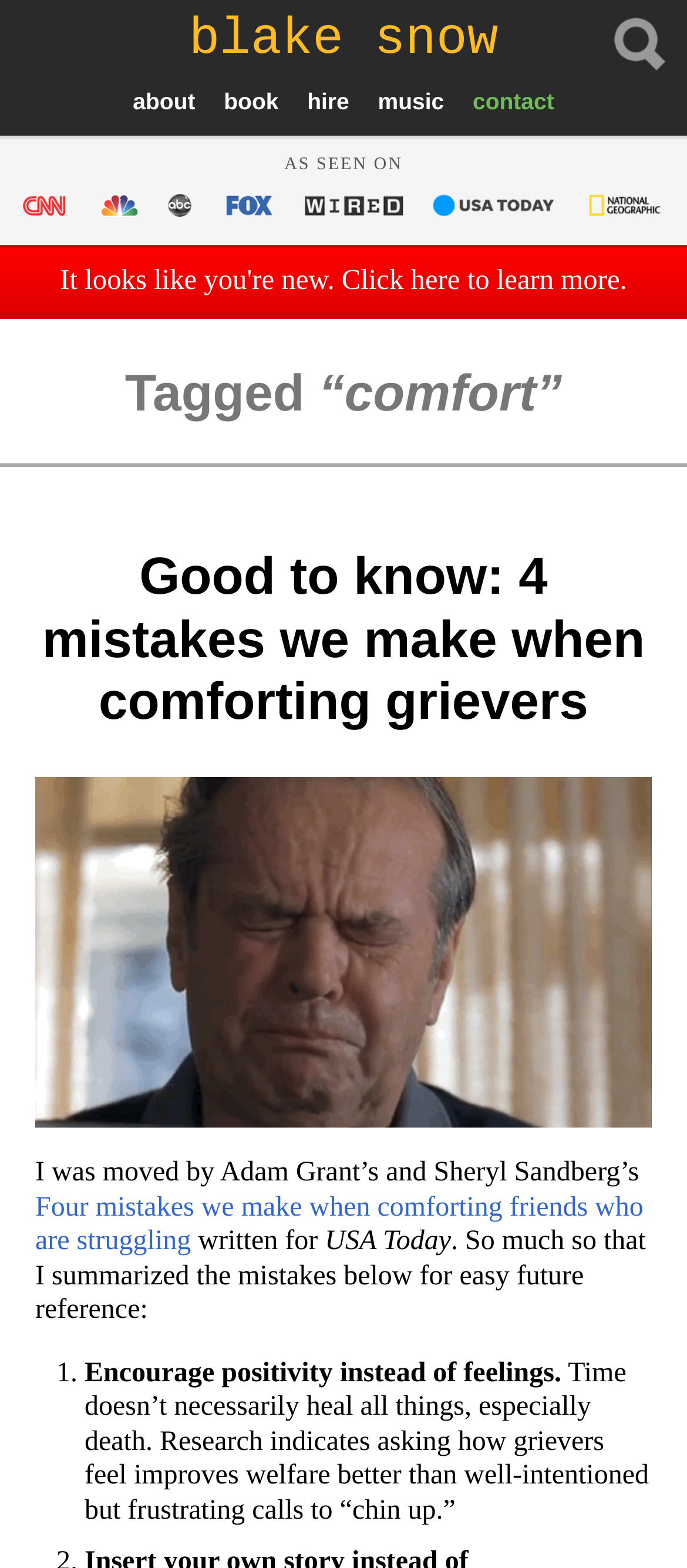Identify and provide the bounding box coordinates of the UI element described: "Blake Snow". The coordinates should be formatted as [left, top, right, bottom], with each number being a float between 0 and 1.

[0.275, 0.007, 0.725, 0.043]